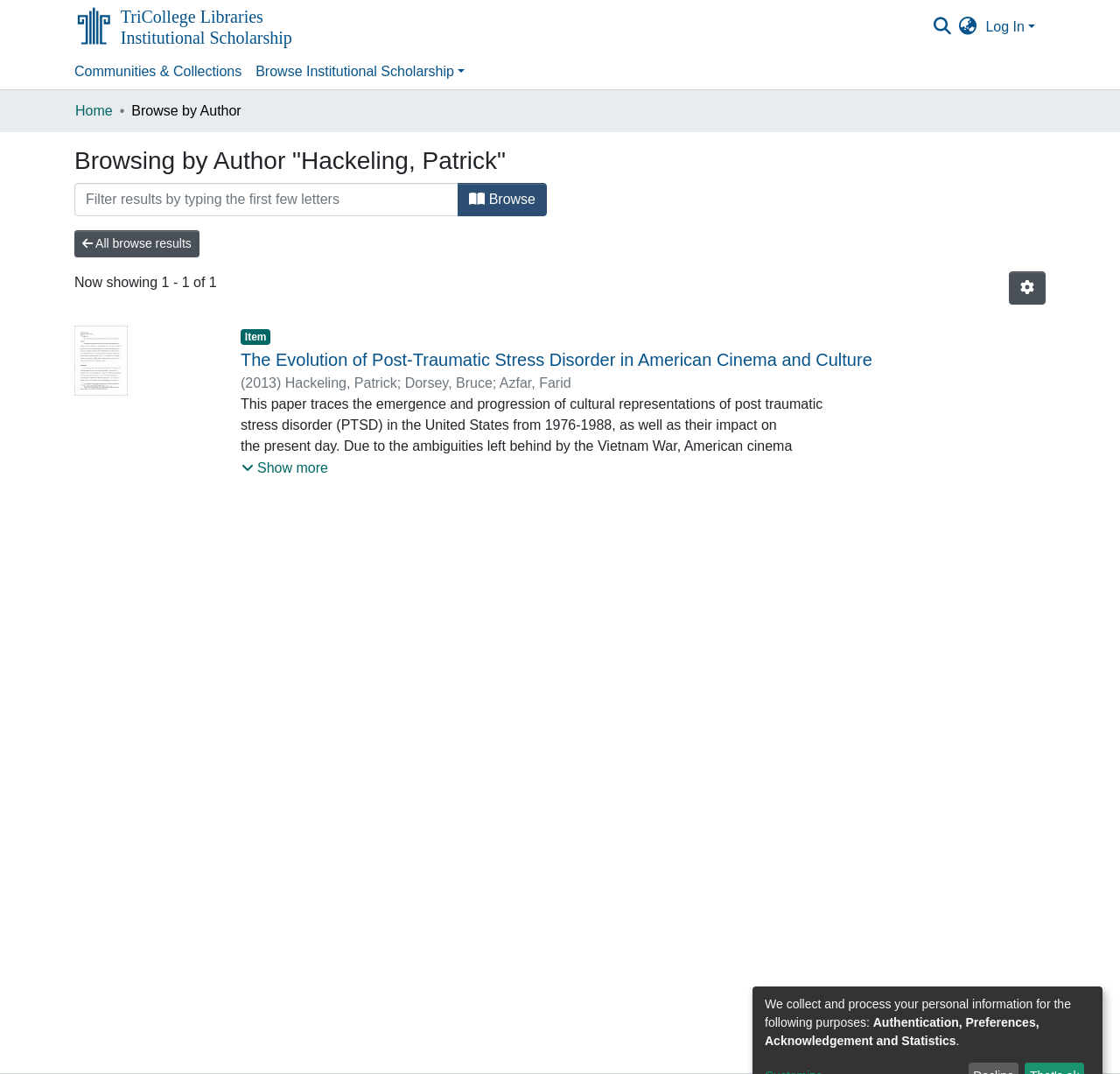Specify the bounding box coordinates of the area that needs to be clicked to achieve the following instruction: "Read the opinion on 'Planned BRT chance to integrate universal access'".

None